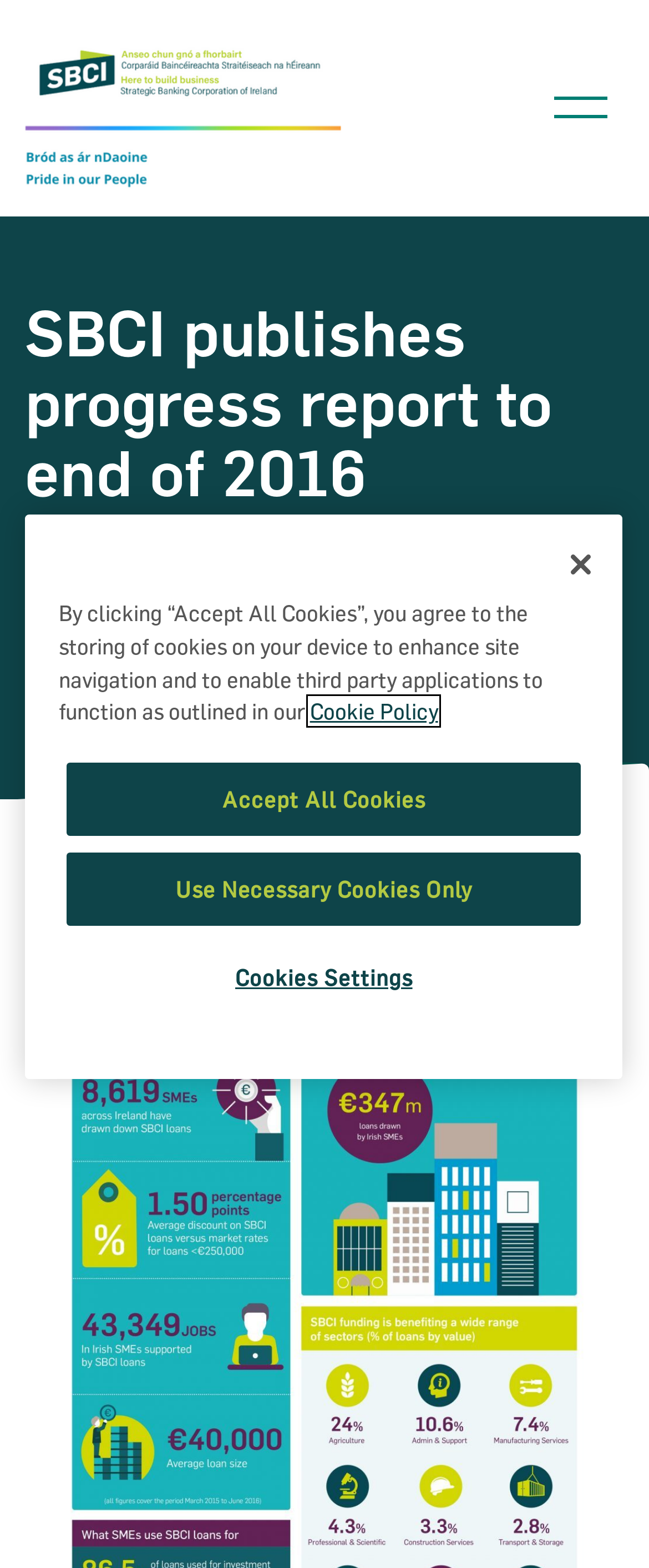Find and provide the bounding box coordinates for the UI element described with: "aria-label="Open navigation menu"".

[0.854, 0.041, 0.936, 0.085]